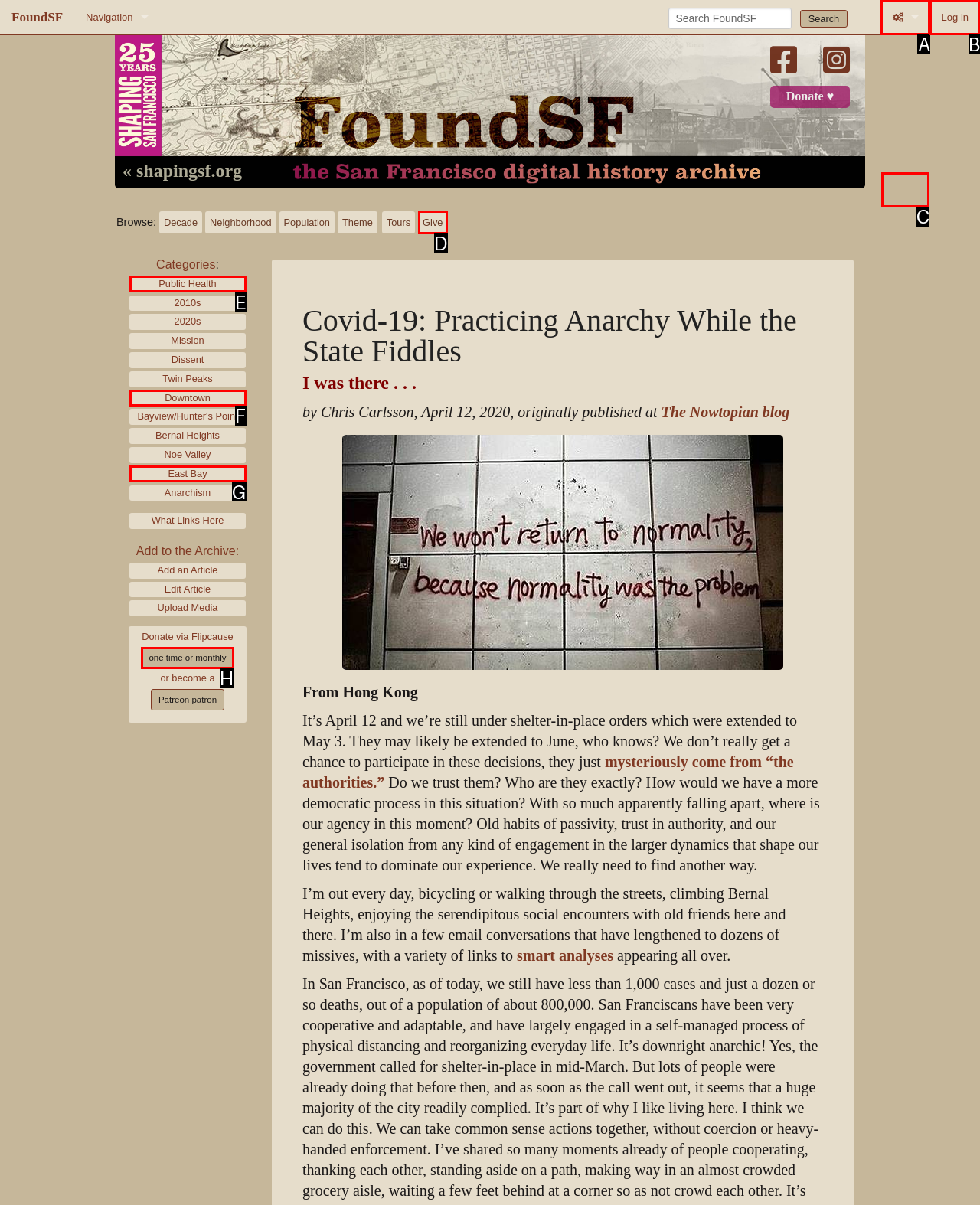Based on the description: one time or monthly, identify the matching lettered UI element.
Answer by indicating the letter from the choices.

H